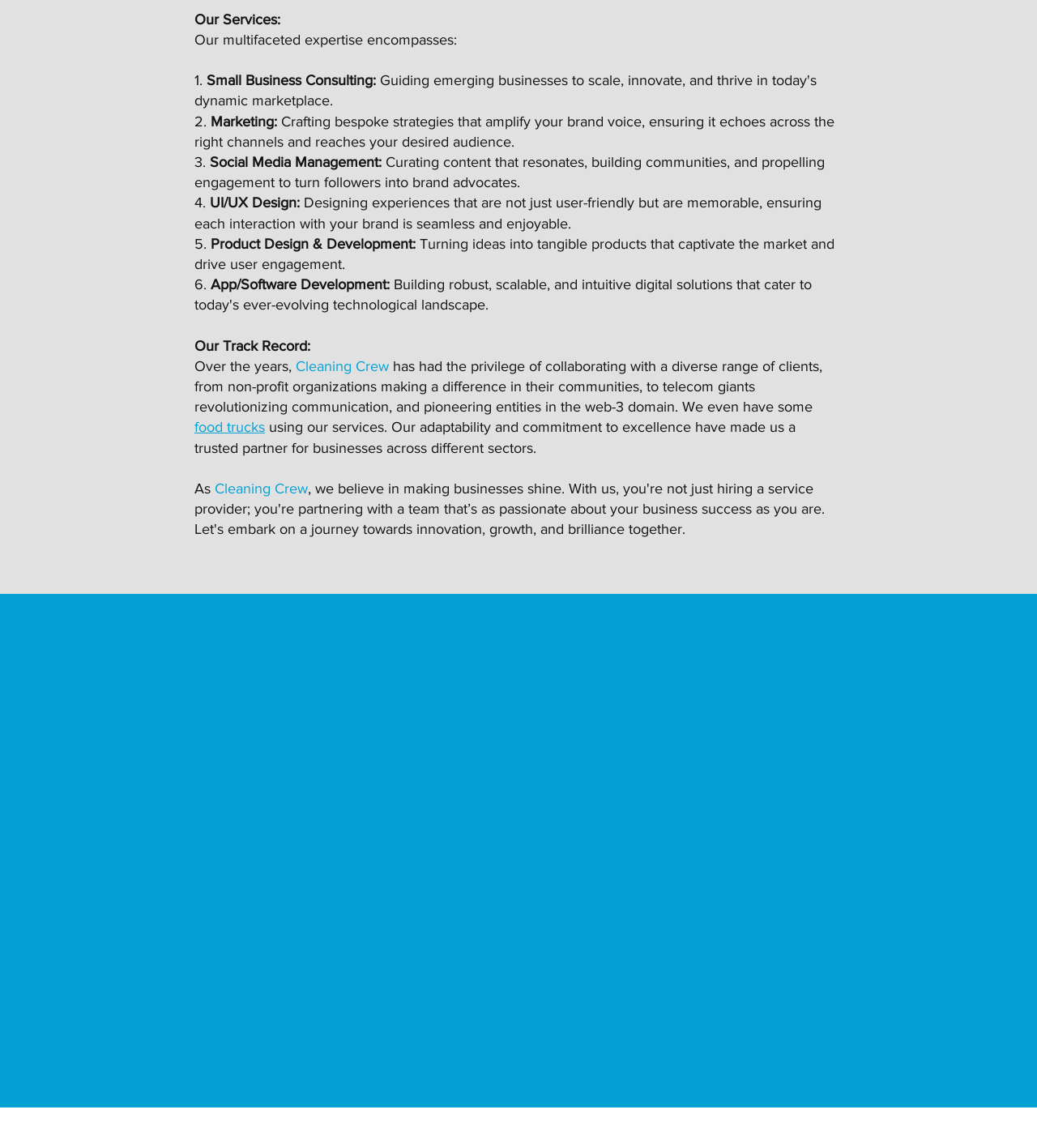Using the information shown in the image, answer the question with as much detail as possible: What is the email address to contact Cleaning Crew?

The email address to contact Cleaning Crew is explicitly mentioned on the webpage as info@cleaningcrew.io, which is a link that users can click to send an email.